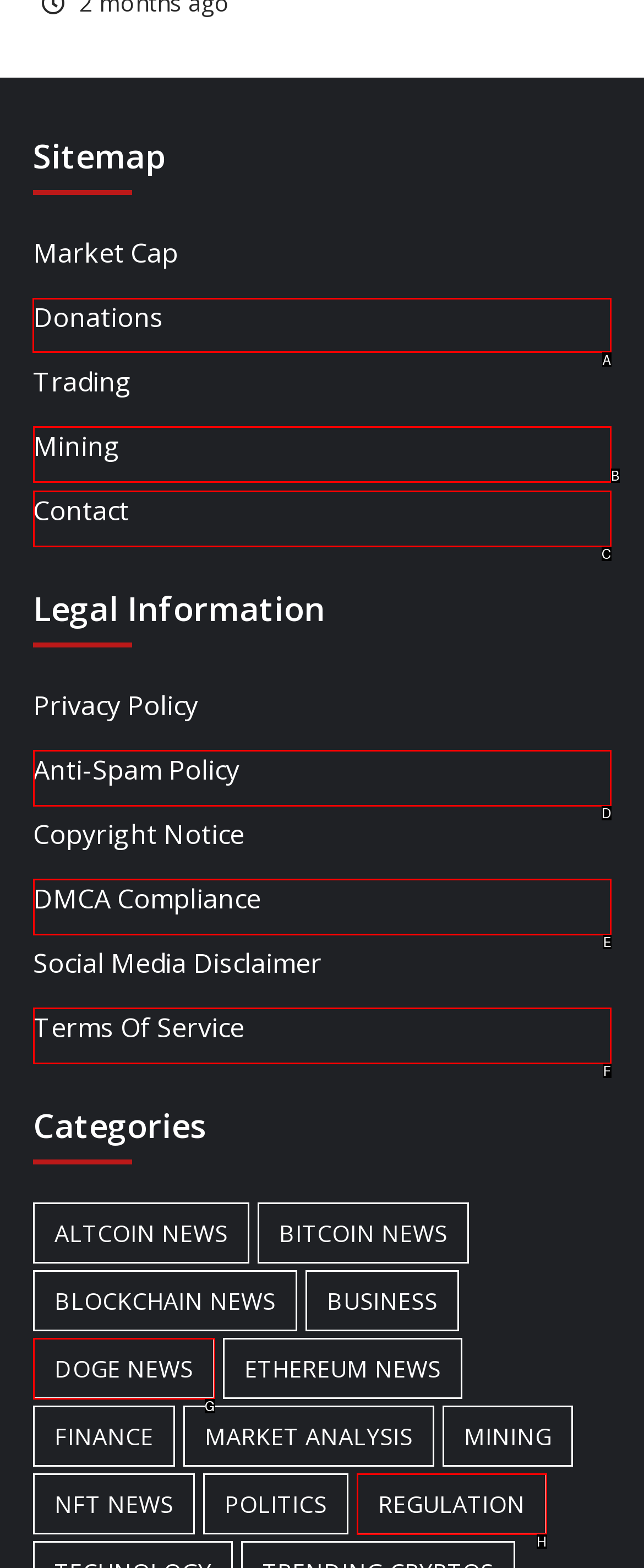Identify the letter of the option that should be selected to accomplish the following task: Check Donations. Provide the letter directly.

A